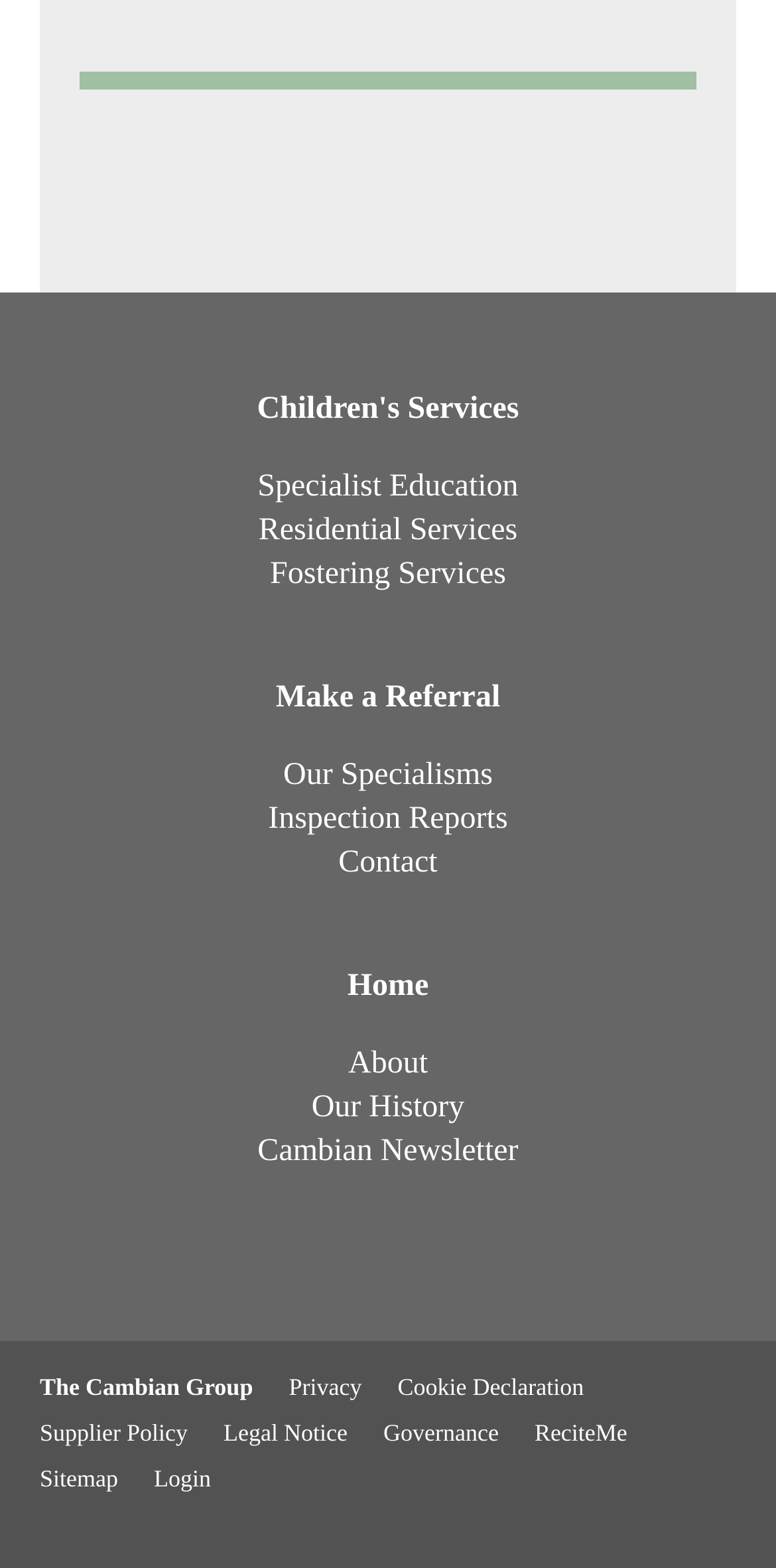Answer the question below in one word or phrase:
What is the last link on the webpage?

Login